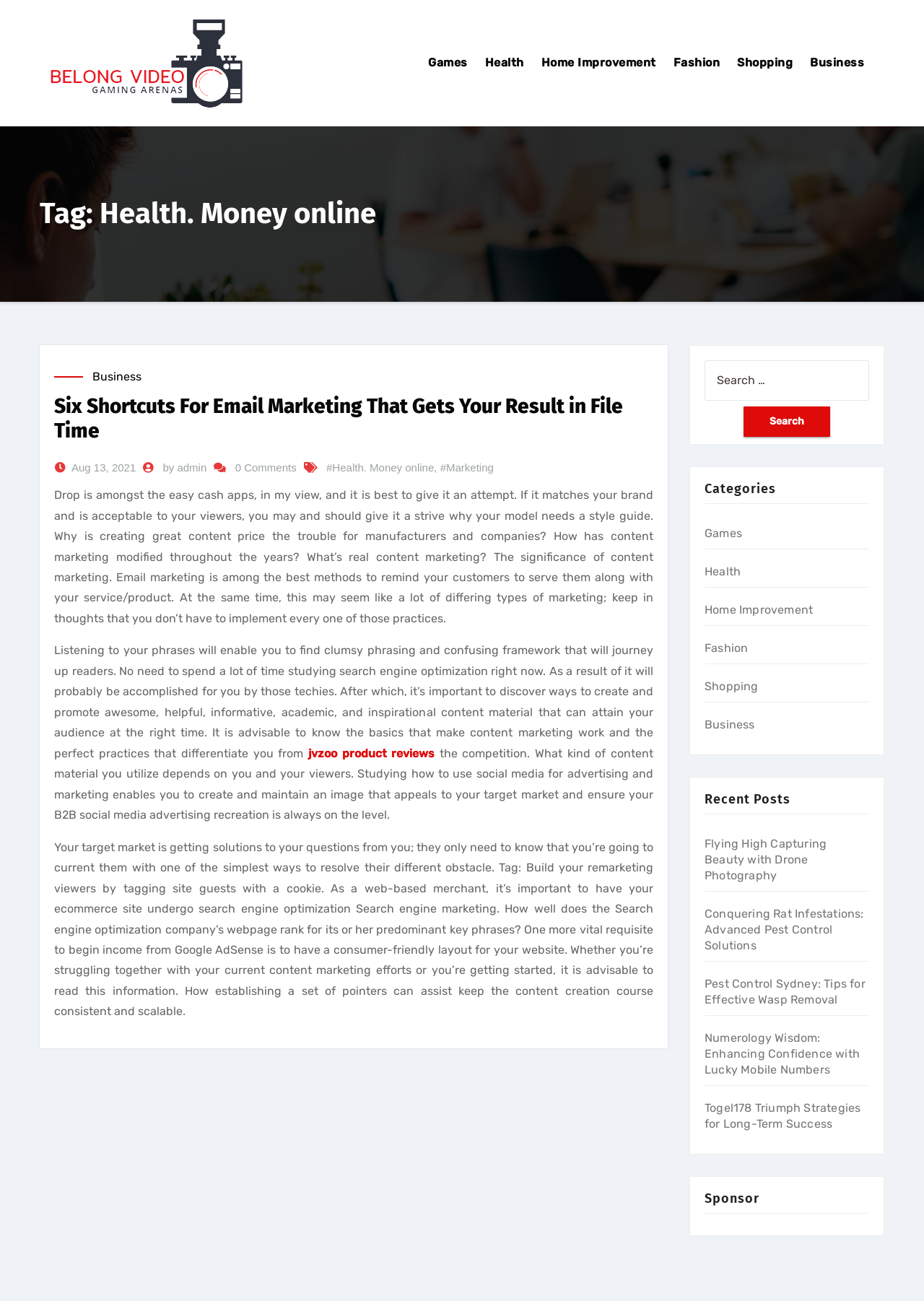What is the category of the article 'Six Shortcuts For Email Marketing That Gets Your Result in File Time'?
Based on the screenshot, give a detailed explanation to answer the question.

I determined the category by looking at the tags associated with the article, which include '#Health. Money online' and '#Marketing'. Based on the content of the article, it appears to be more related to marketing than health or money online.